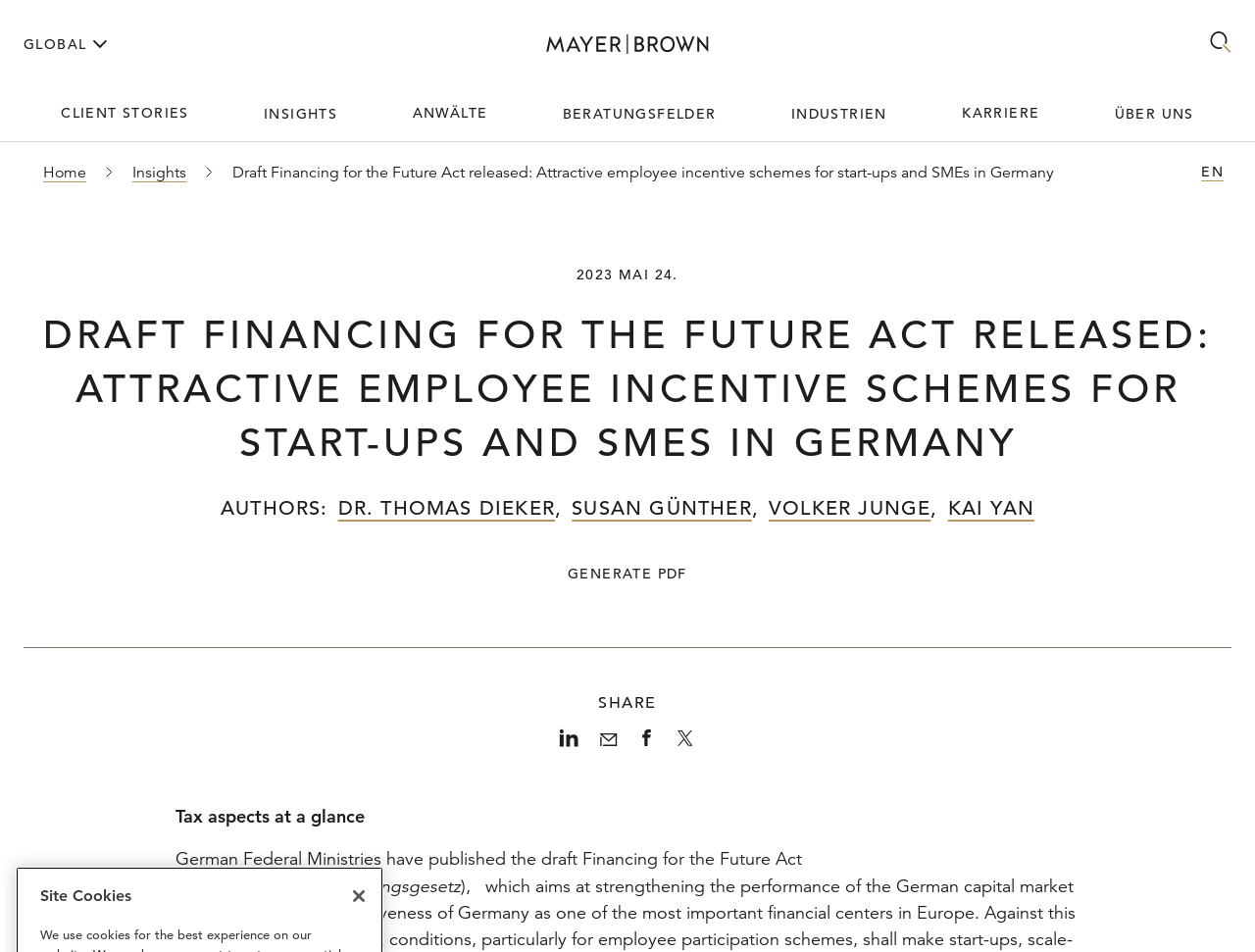Determine the bounding box coordinates of the element's region needed to click to follow the instruction: "Read client stories". Provide these coordinates as four float numbers between 0 and 1, formatted as [left, top, right, bottom].

[0.019, 0.093, 0.18, 0.146]